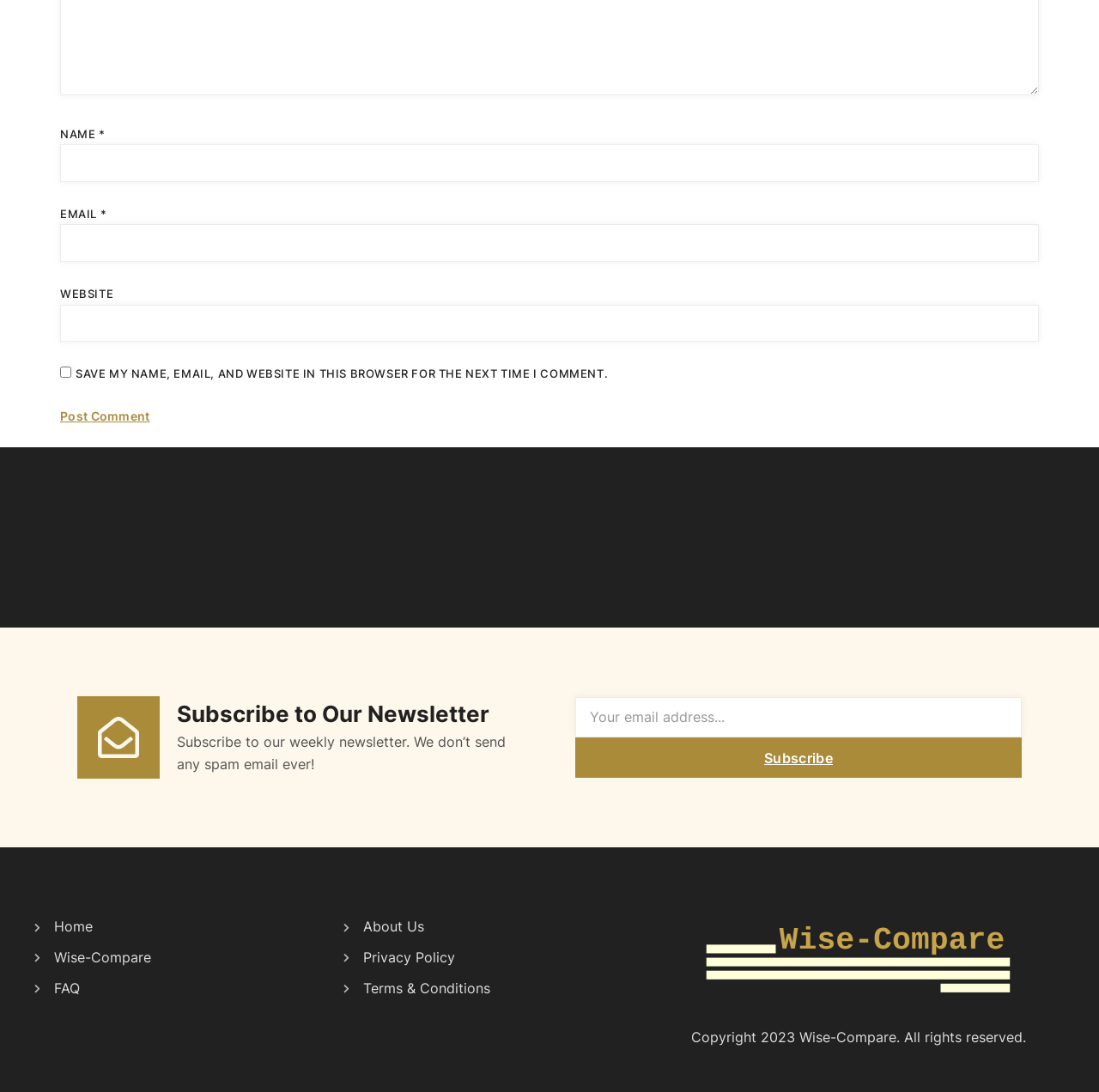Please identify the bounding box coordinates for the region that you need to click to follow this instruction: "Post a comment".

[0.055, 0.373, 0.136, 0.389]